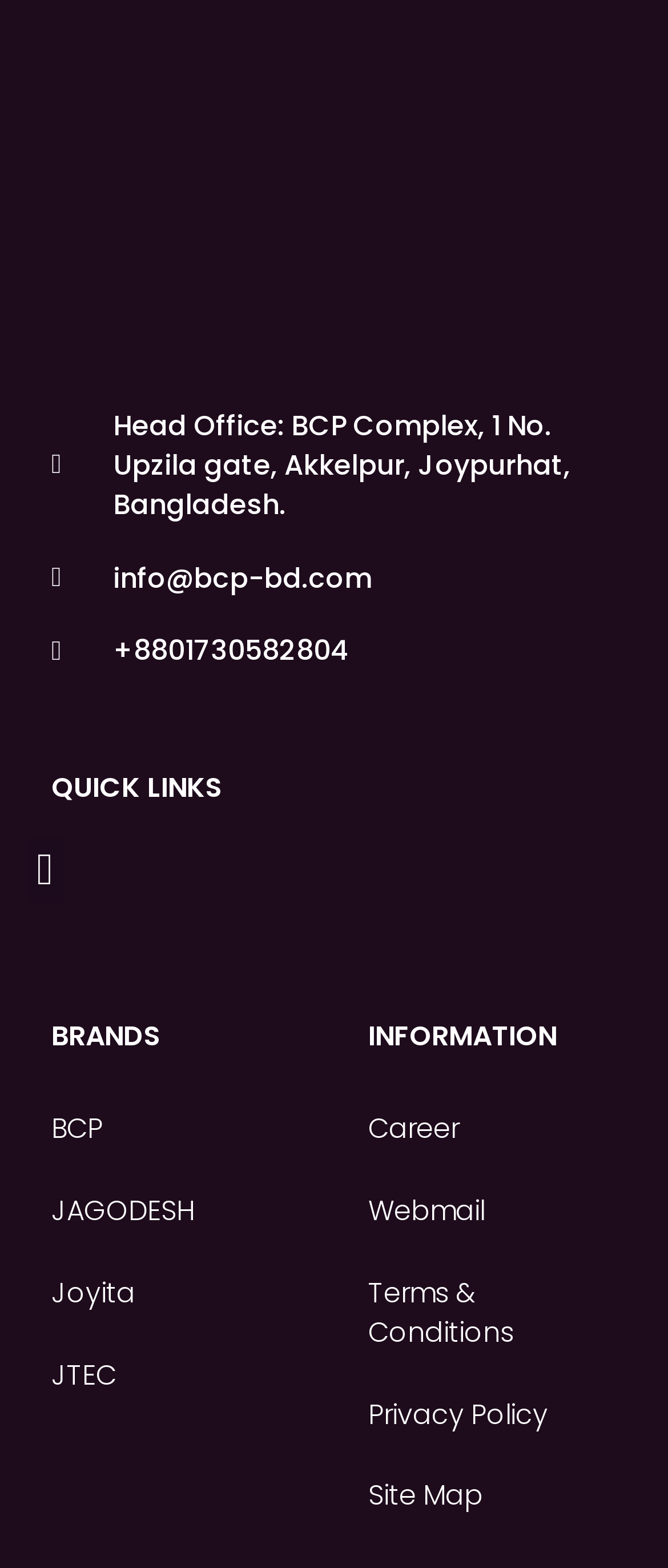Based on the element description Menu, identify the bounding box coordinates for the UI element. The coordinates should be in the format (top-left x, top-left y, bottom-right x, bottom-right y) and within the 0 to 1 range.

[0.038, 0.534, 0.096, 0.576]